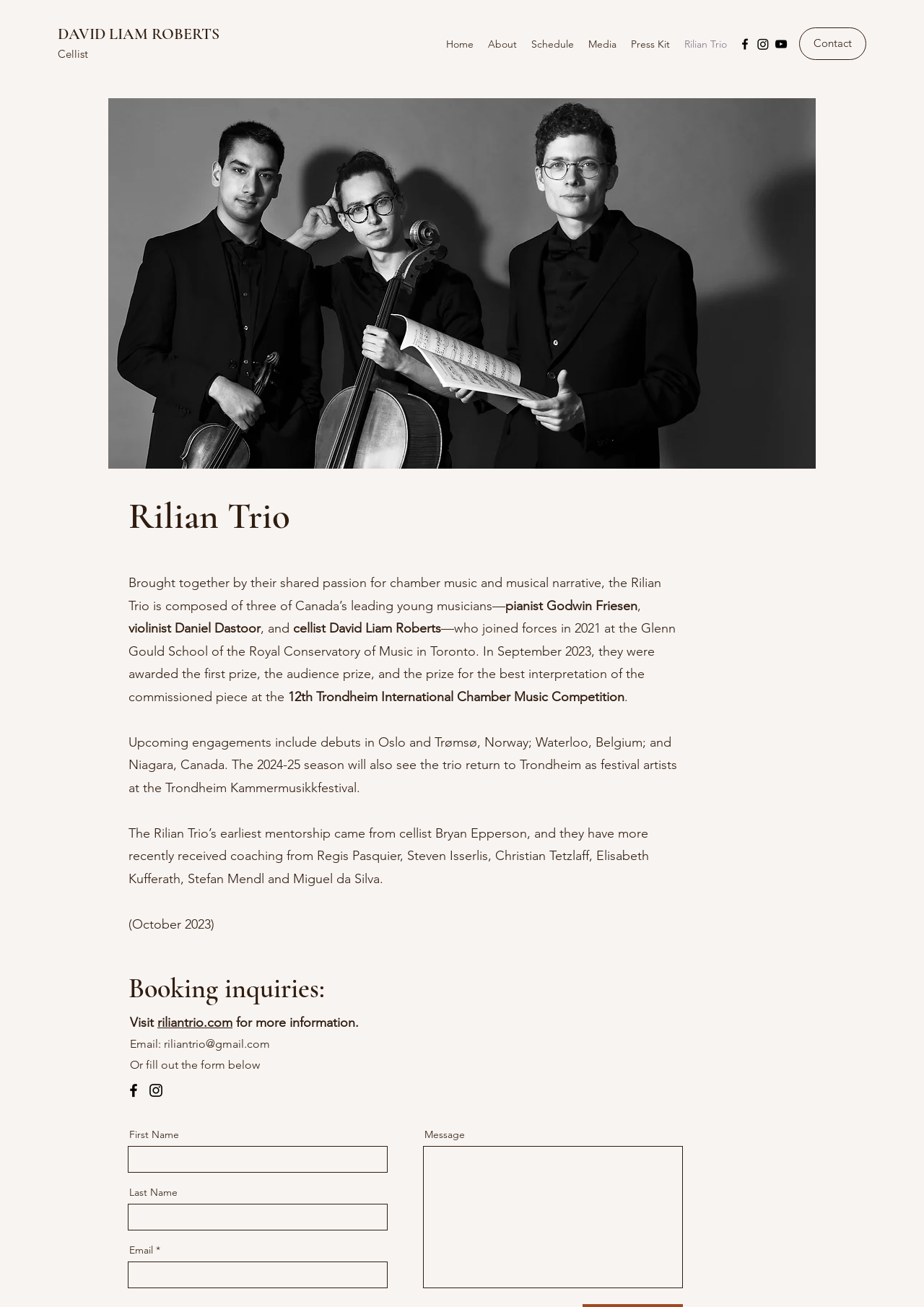Please identify the bounding box coordinates of the clickable area that will allow you to execute the instruction: "Send an email to the Rilian Trio".

[0.177, 0.793, 0.292, 0.804]